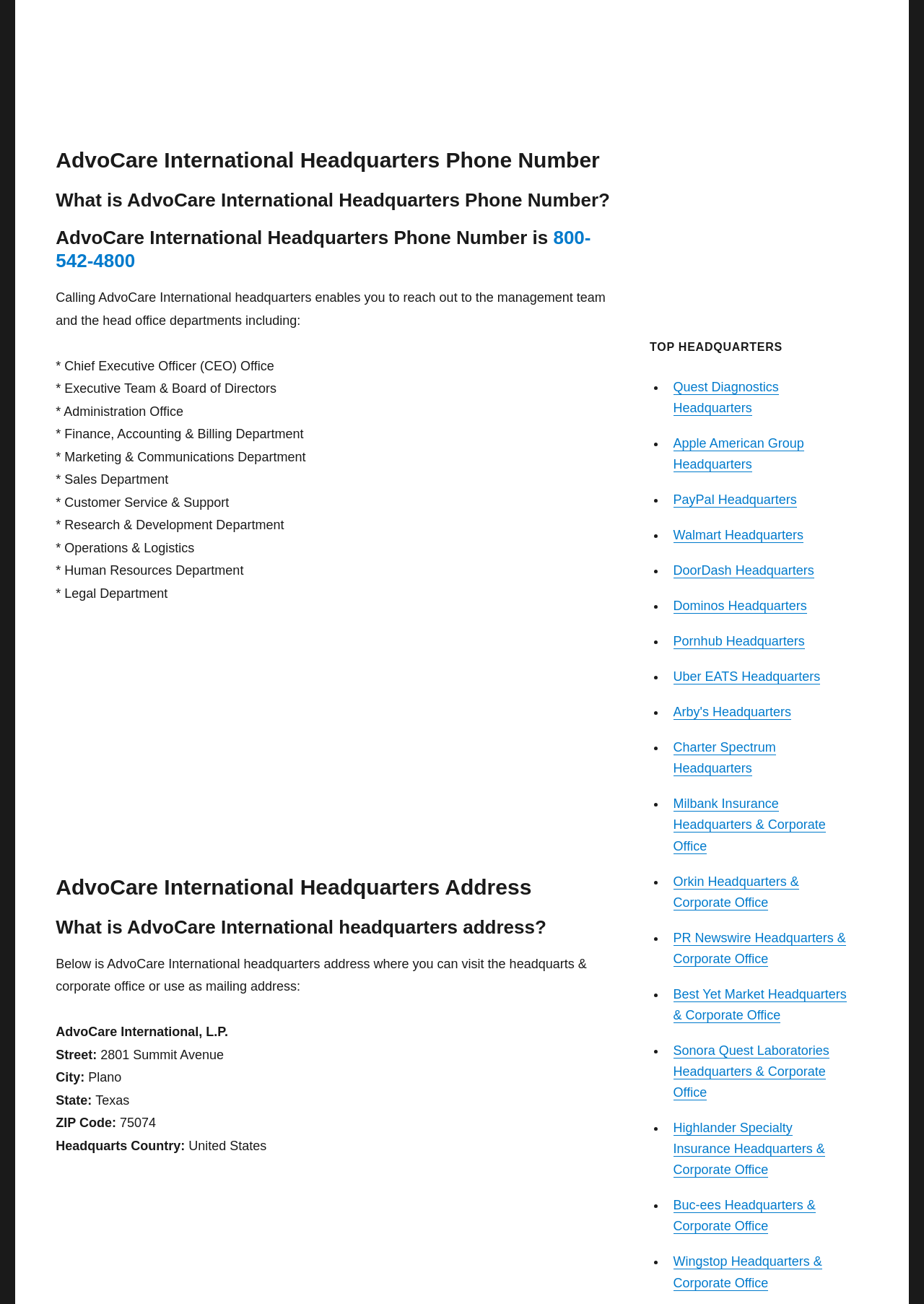Specify the bounding box coordinates of the element's region that should be clicked to achieve the following instruction: "Call AdvoCare International headquarters". The bounding box coordinates consist of four float numbers between 0 and 1, in the format [left, top, right, bottom].

[0.06, 0.174, 0.639, 0.208]